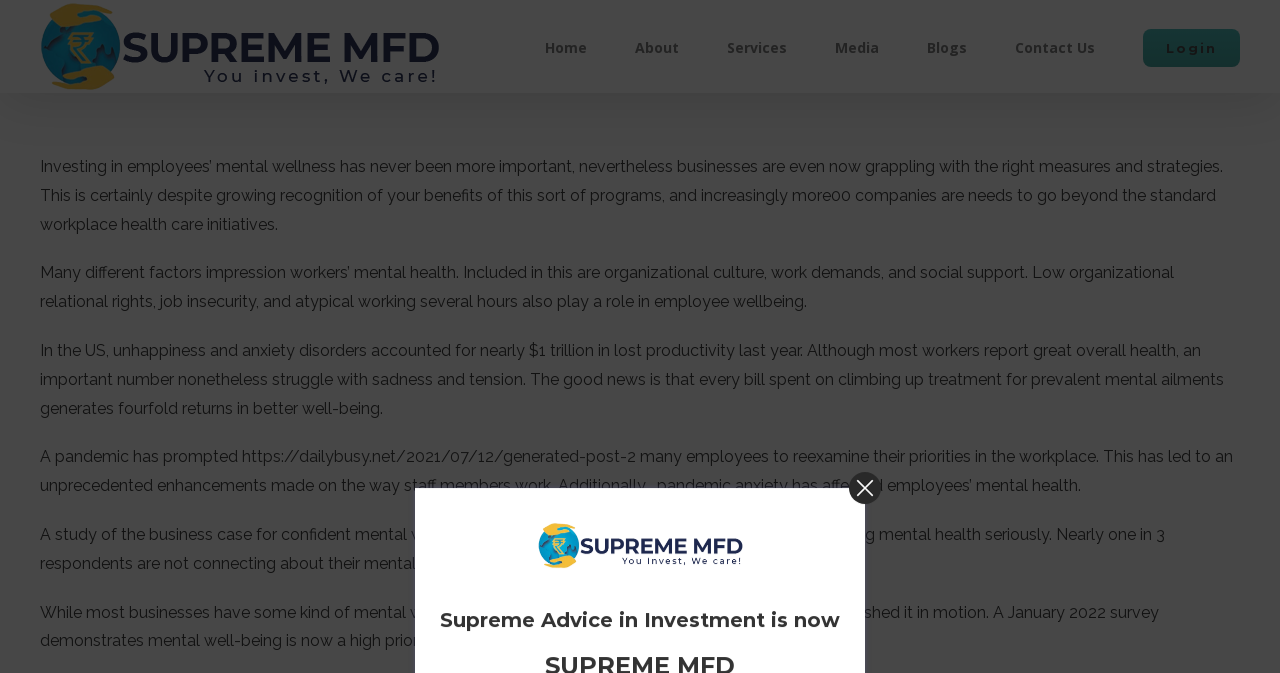Determine the bounding box coordinates of the UI element that matches the following description: "Home". The coordinates should be four float numbers between 0 and 1 in the format [left, top, right, bottom].

[0.426, 0.0, 0.459, 0.138]